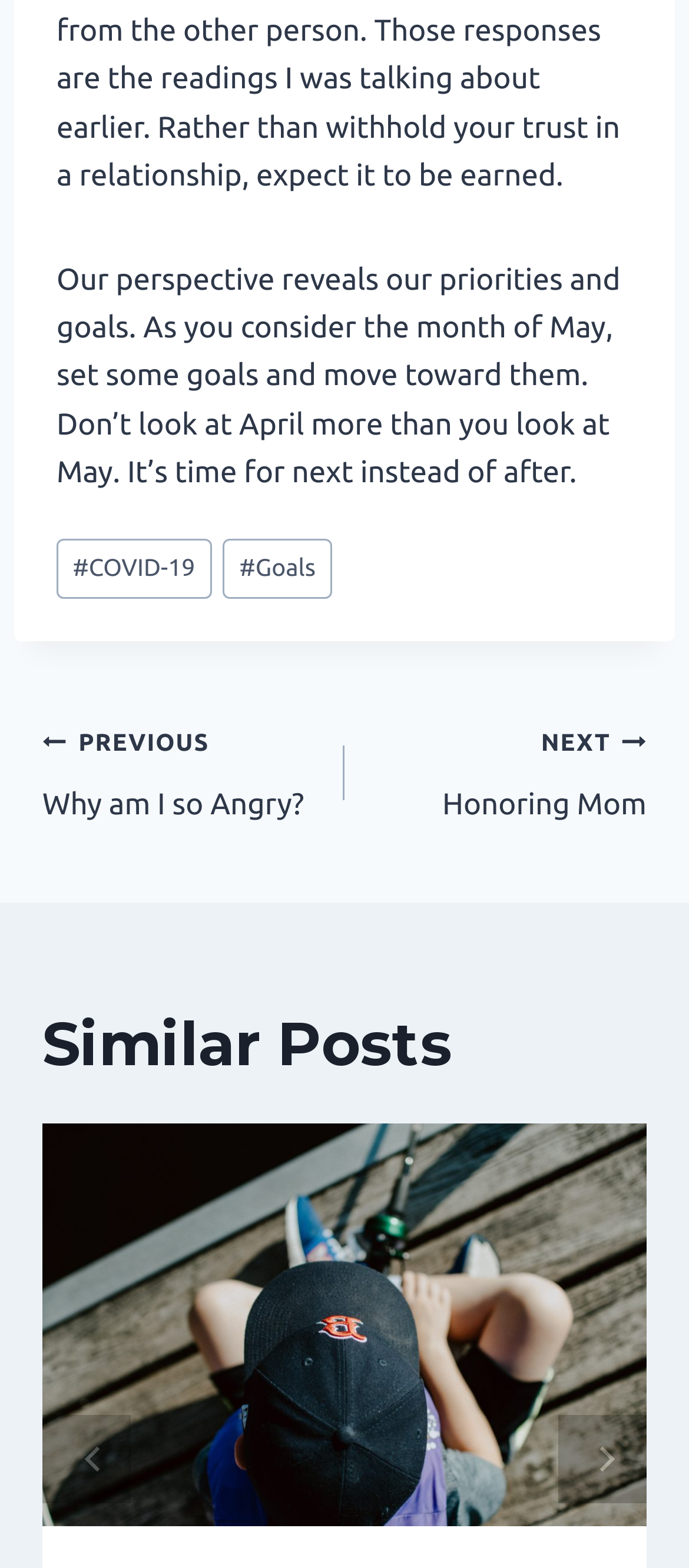Please provide a comprehensive answer to the question below using the information from the image: What is the main topic of the current post?

The main topic of the current post can be inferred from the text 'Our perspective reveals our priorities and goals...' and the tag '#Goals' in the footer section, which suggests that the post is related to setting goals.